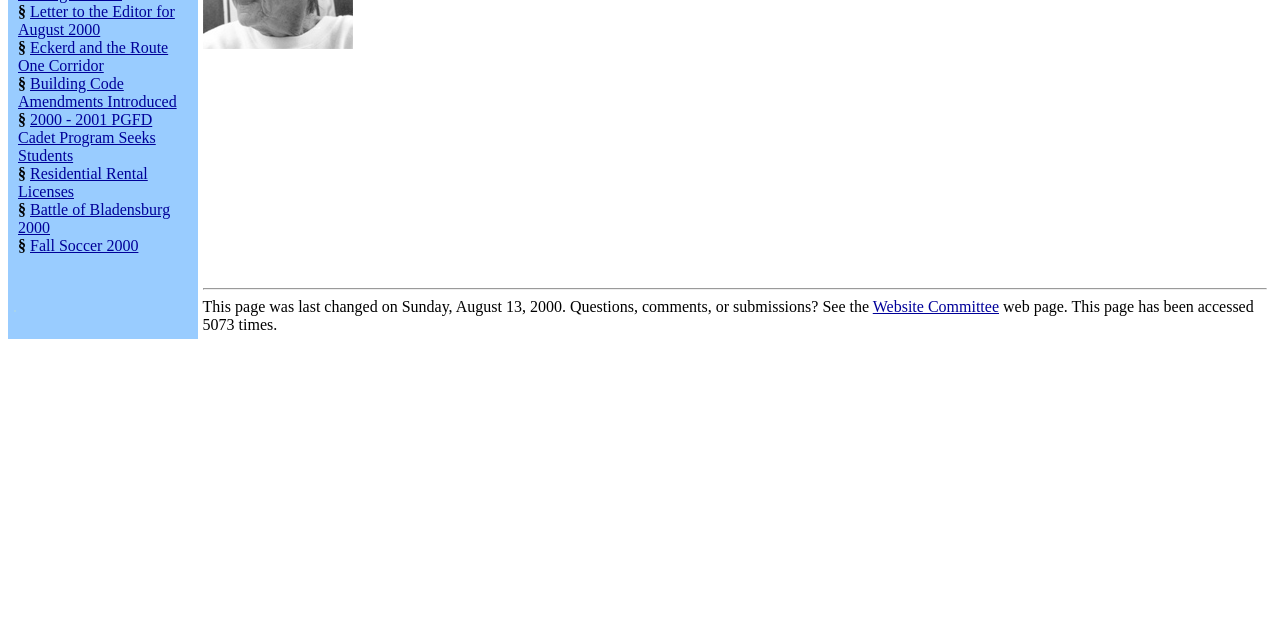Given the description "Building Code Amendments Introduced", determine the bounding box of the corresponding UI element.

[0.014, 0.117, 0.138, 0.172]